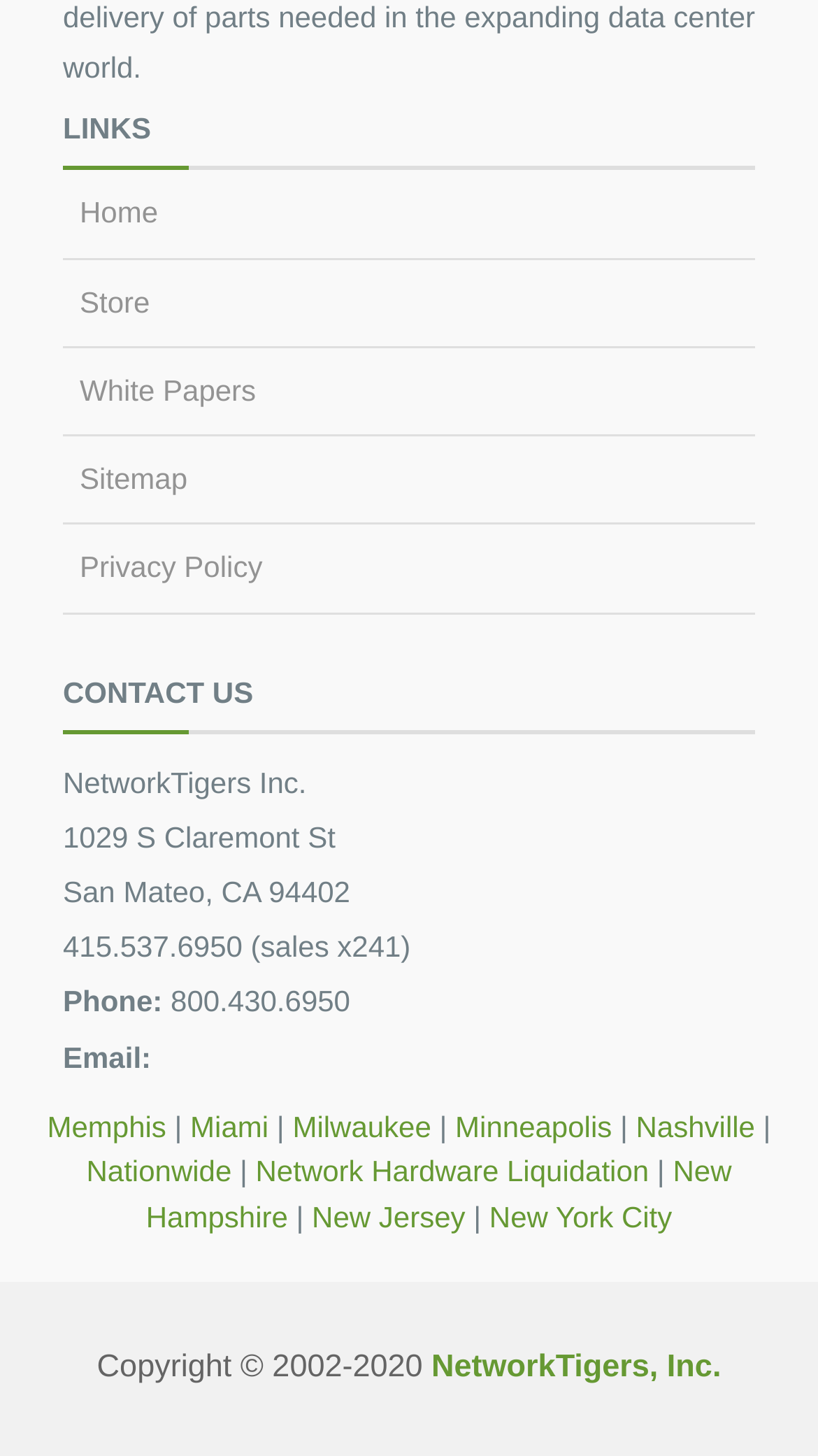Identify the bounding box coordinates of the area you need to click to perform the following instruction: "Explore Nashville".

[0.777, 0.762, 0.923, 0.785]